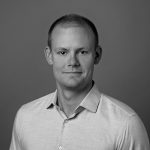Utilize the details in the image to thoroughly answer the following question: What is the background color of the portrait?

According to the caption, the backdrop of the portrait is a 'subdued gray', which suggests a muted and calm tone that helps to emphasize the man's features and attire.